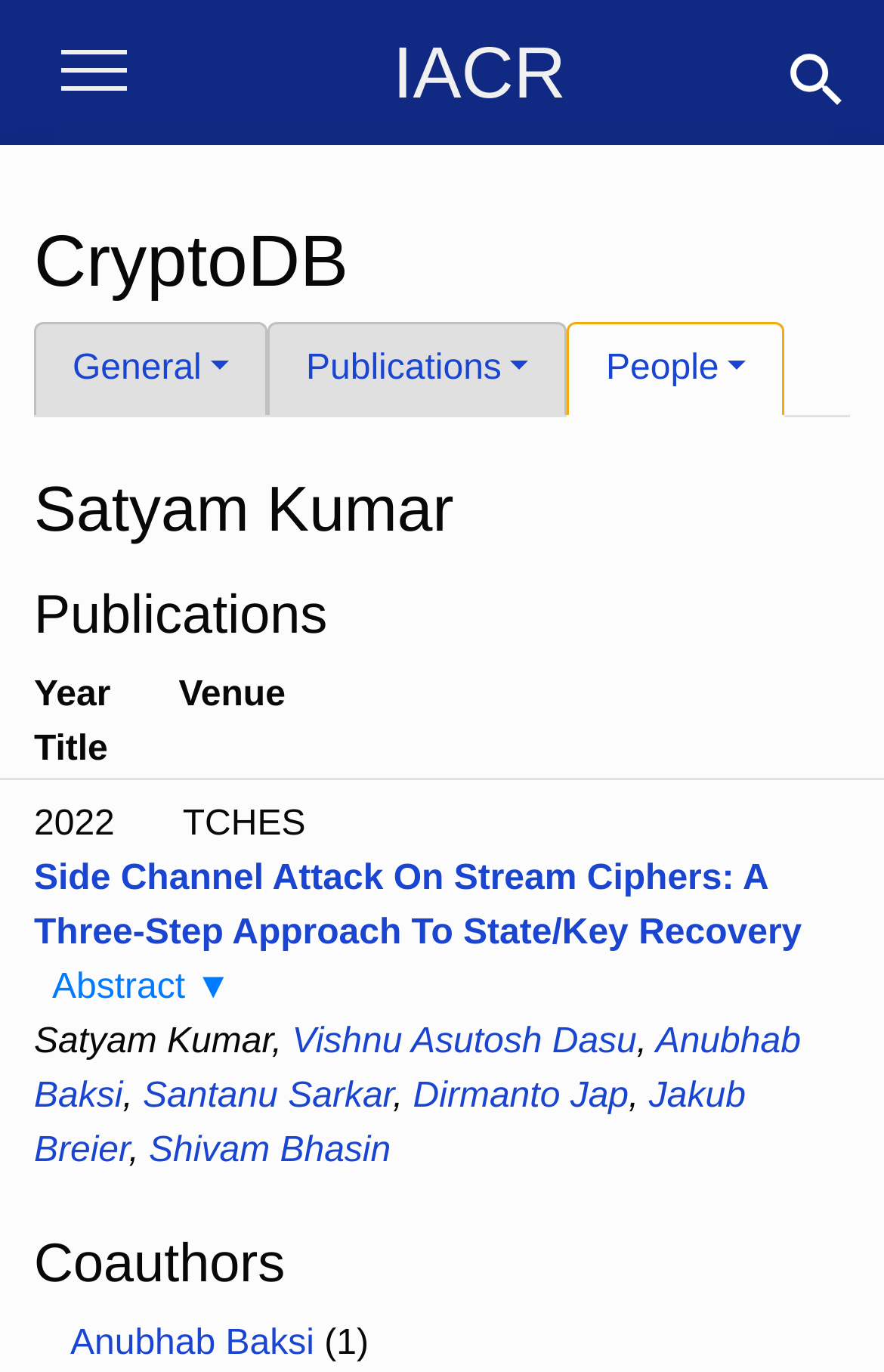Pinpoint the bounding box coordinates for the area that should be clicked to perform the following instruction: "Search for something".

[0.885, 0.043, 0.962, 0.071]